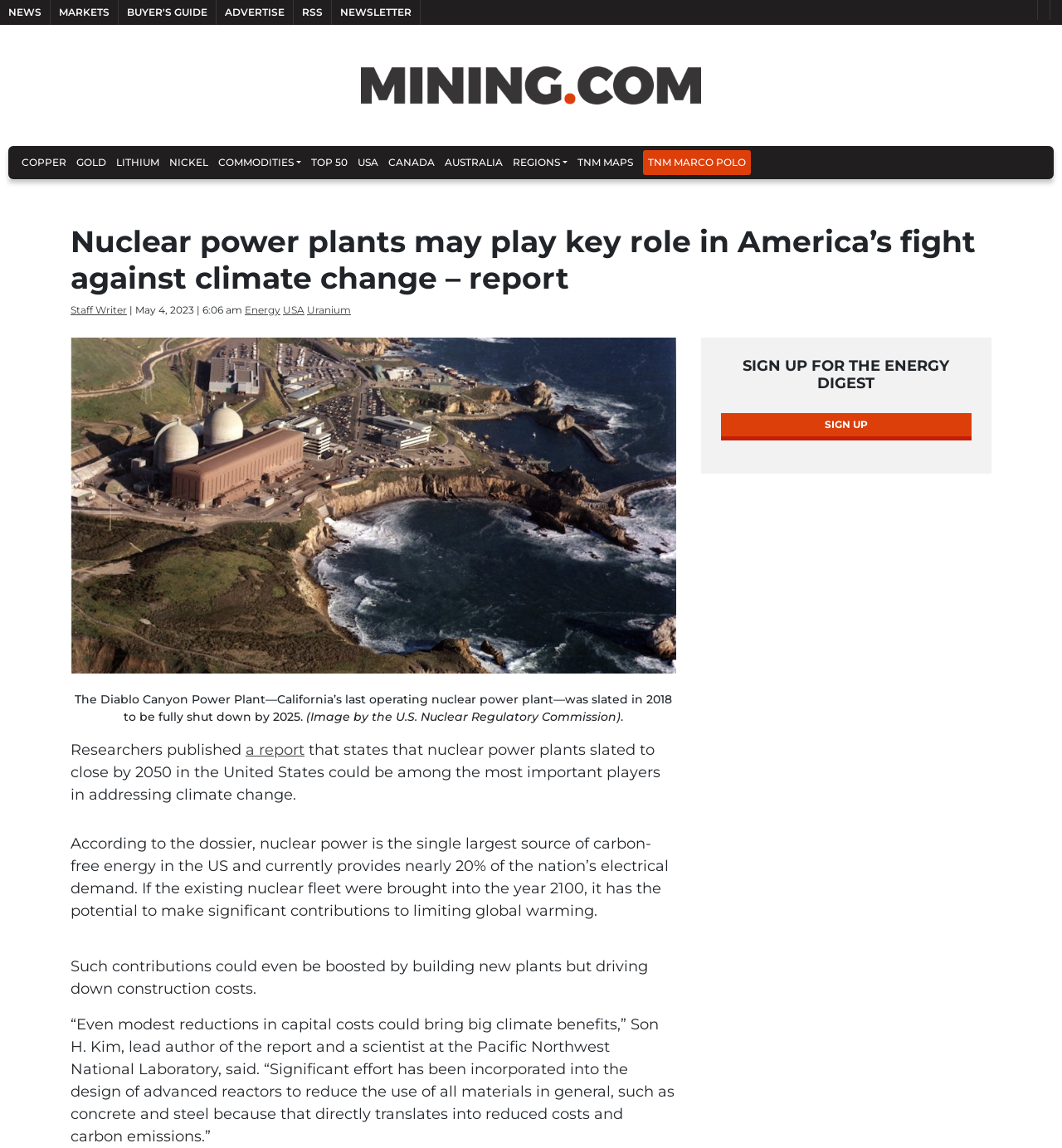Please specify the bounding box coordinates of the clickable section necessary to execute the following command: "Click on the NEWS link".

[0.0, 0.0, 0.047, 0.022]